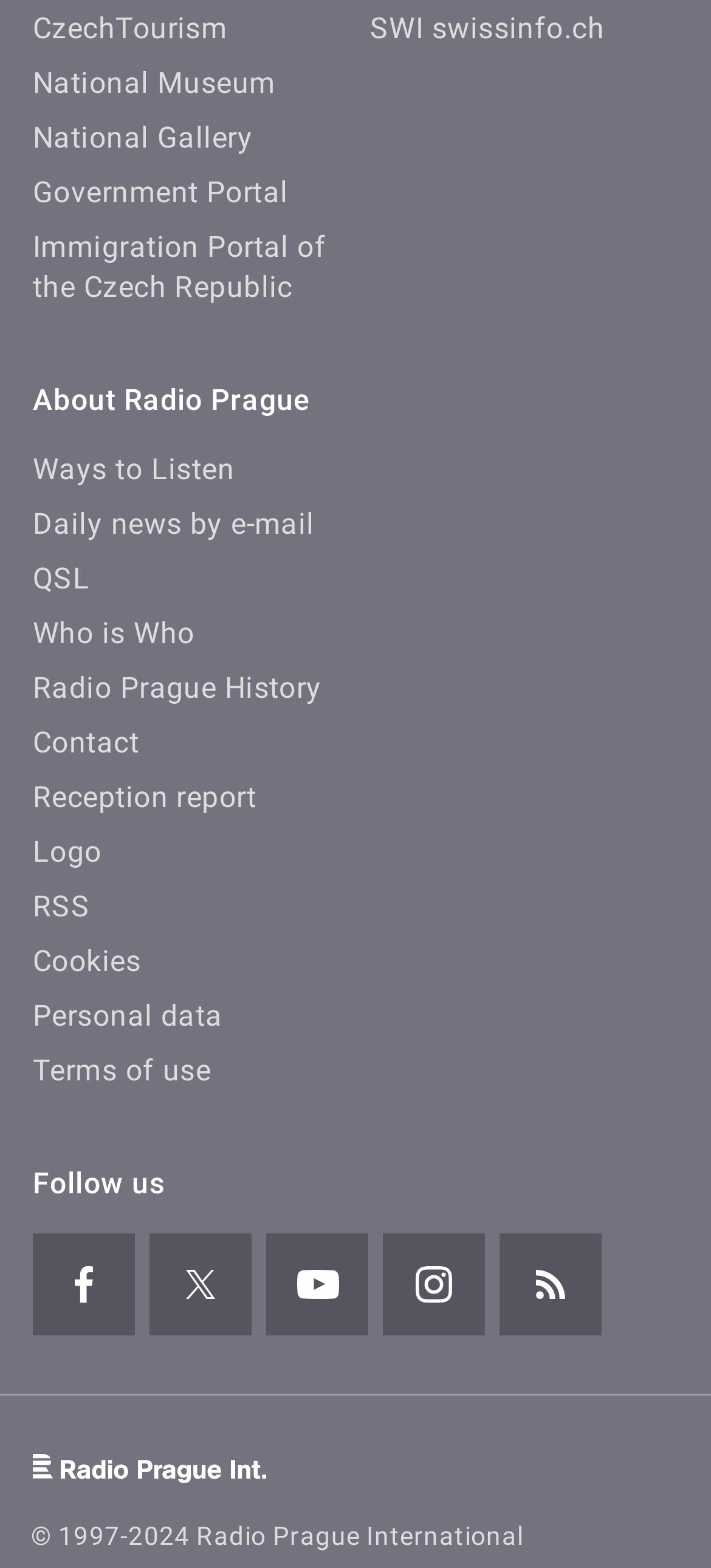Answer the question below with a single word or a brief phrase: 
What is the name of the radio station?

Radio Prague